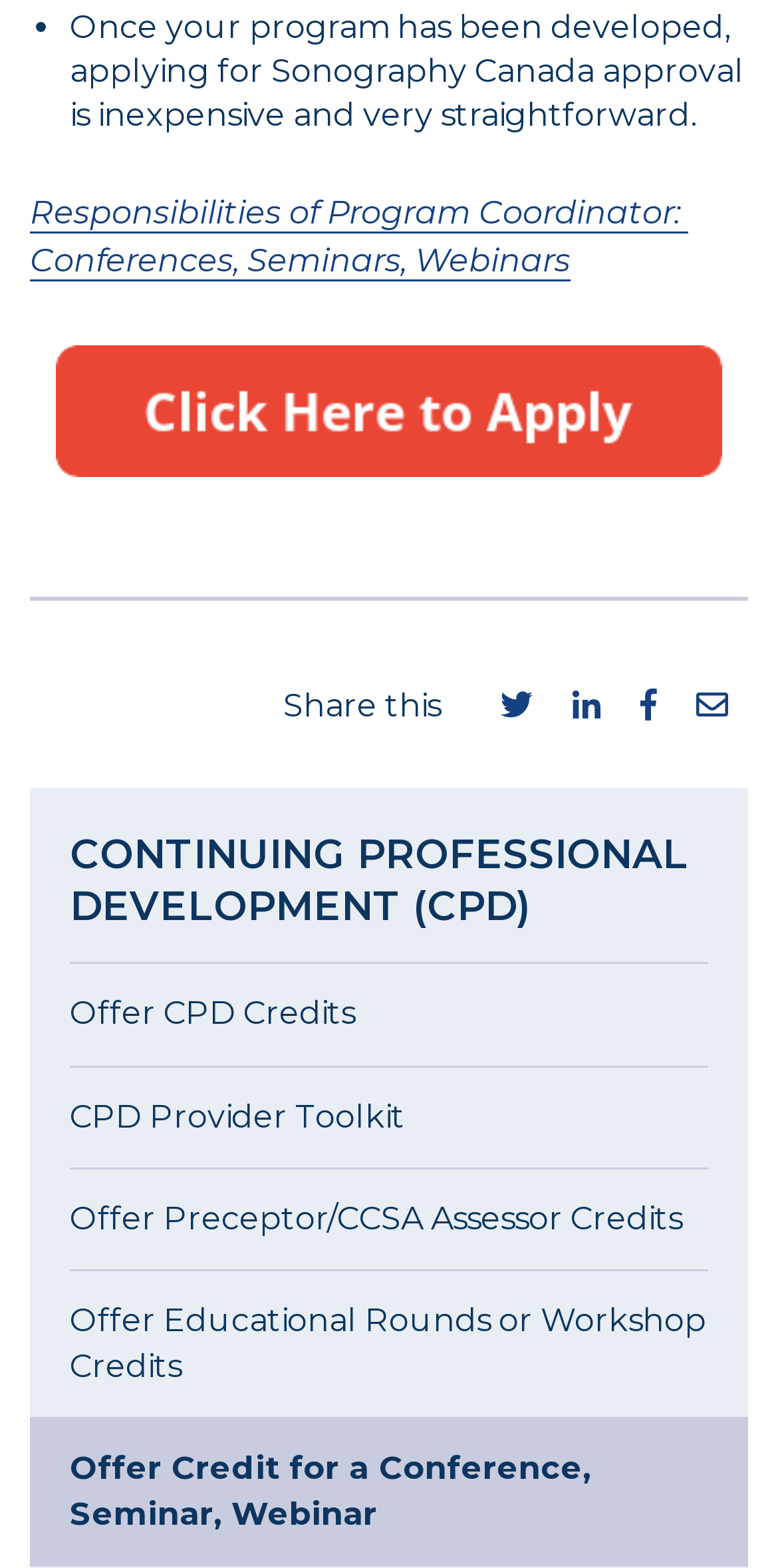Specify the bounding box coordinates of the area to click in order to follow the given instruction: "Click on 'Offer Credit for a Conference, Seminar, Webinar'."

[0.038, 0.904, 0.962, 0.999]